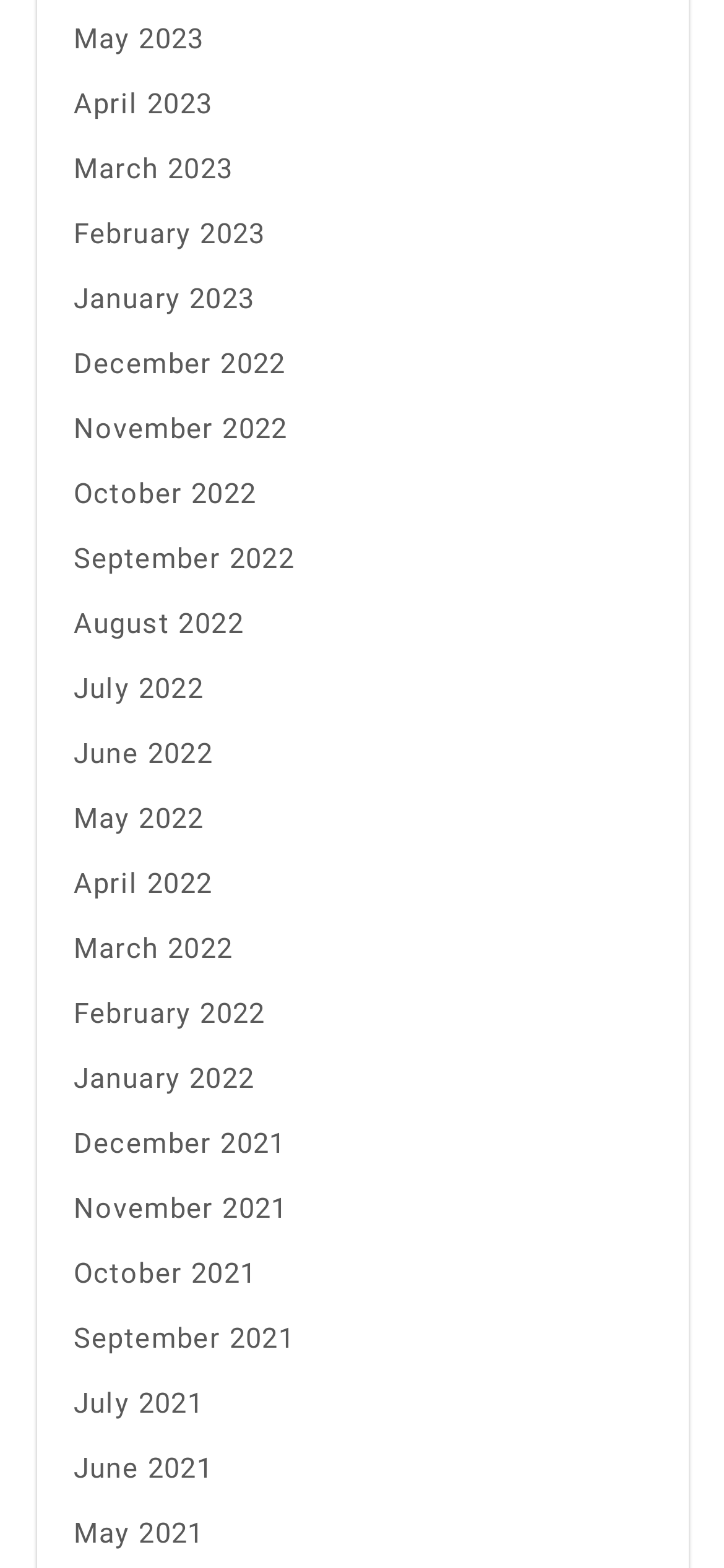Determine the bounding box for the UI element that matches this description: "March 2022".

[0.101, 0.585, 0.899, 0.626]